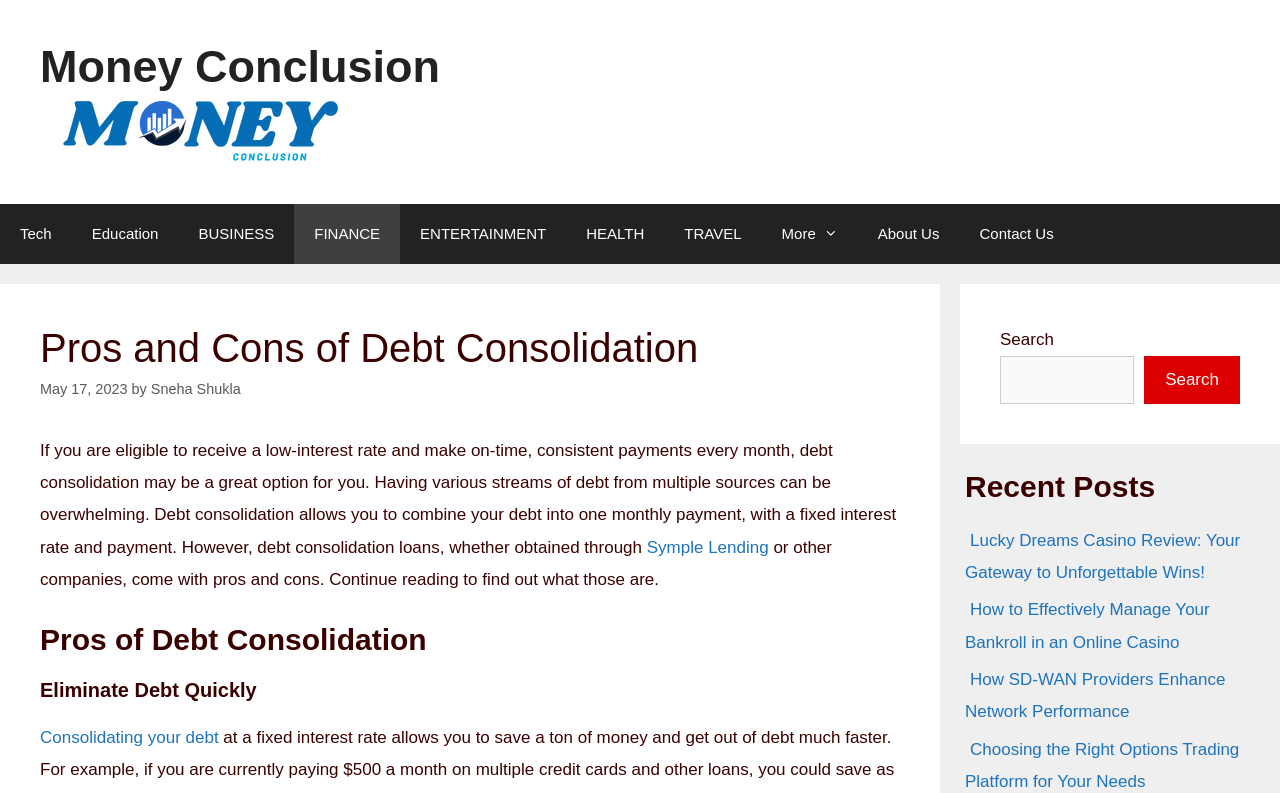What is the topic of the recent post 'Lucky Dreams Casino Review: Your Gateway to Unforgettable Wins!'?
Can you provide a detailed and comprehensive answer to the question?

I found the recent post 'Lucky Dreams Casino Review: Your Gateway to Unforgettable Wins!' under the 'heading' element with the text 'Recent Posts'. The topic of this post appears to be a casino review.